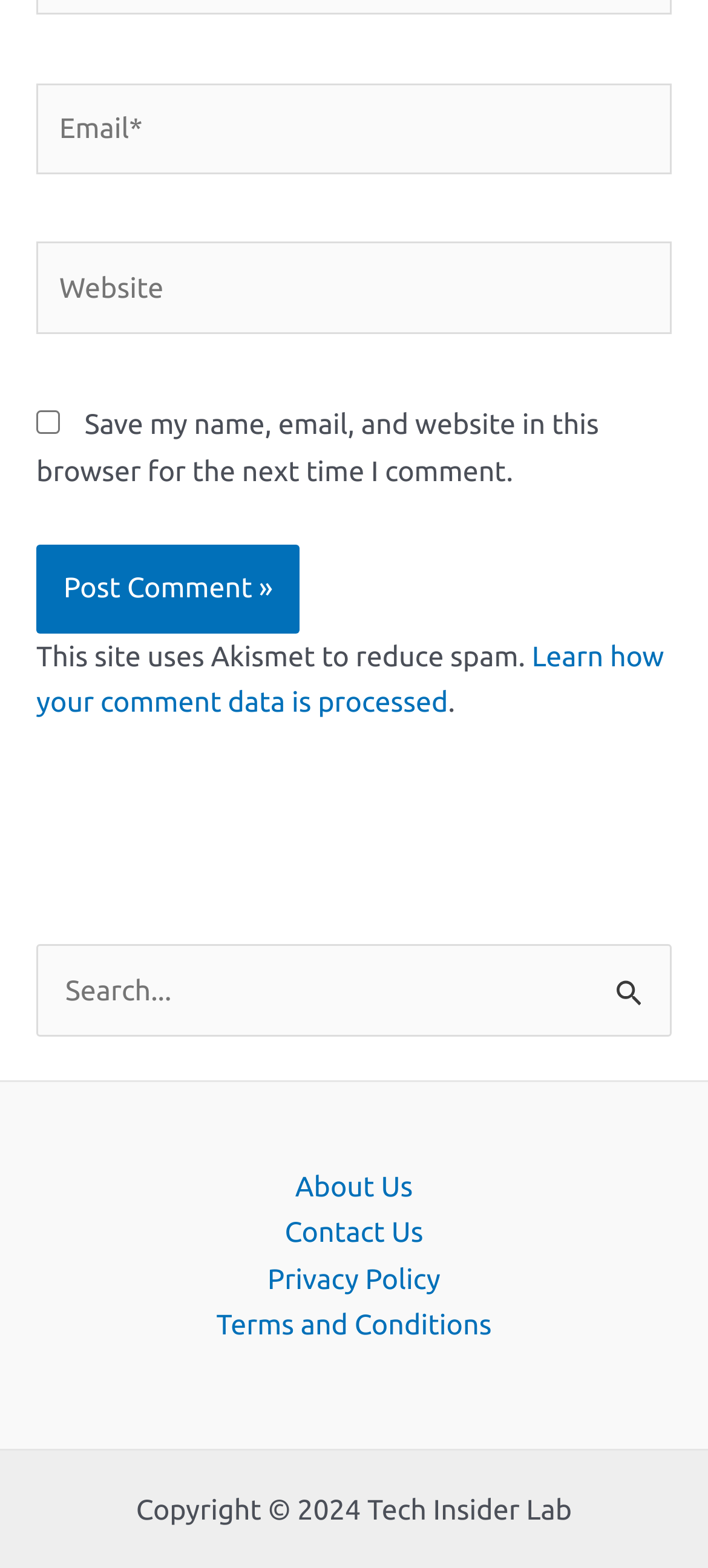Locate the bounding box coordinates of the clickable part needed for the task: "Learn how comment data is processed".

[0.051, 0.408, 0.938, 0.457]